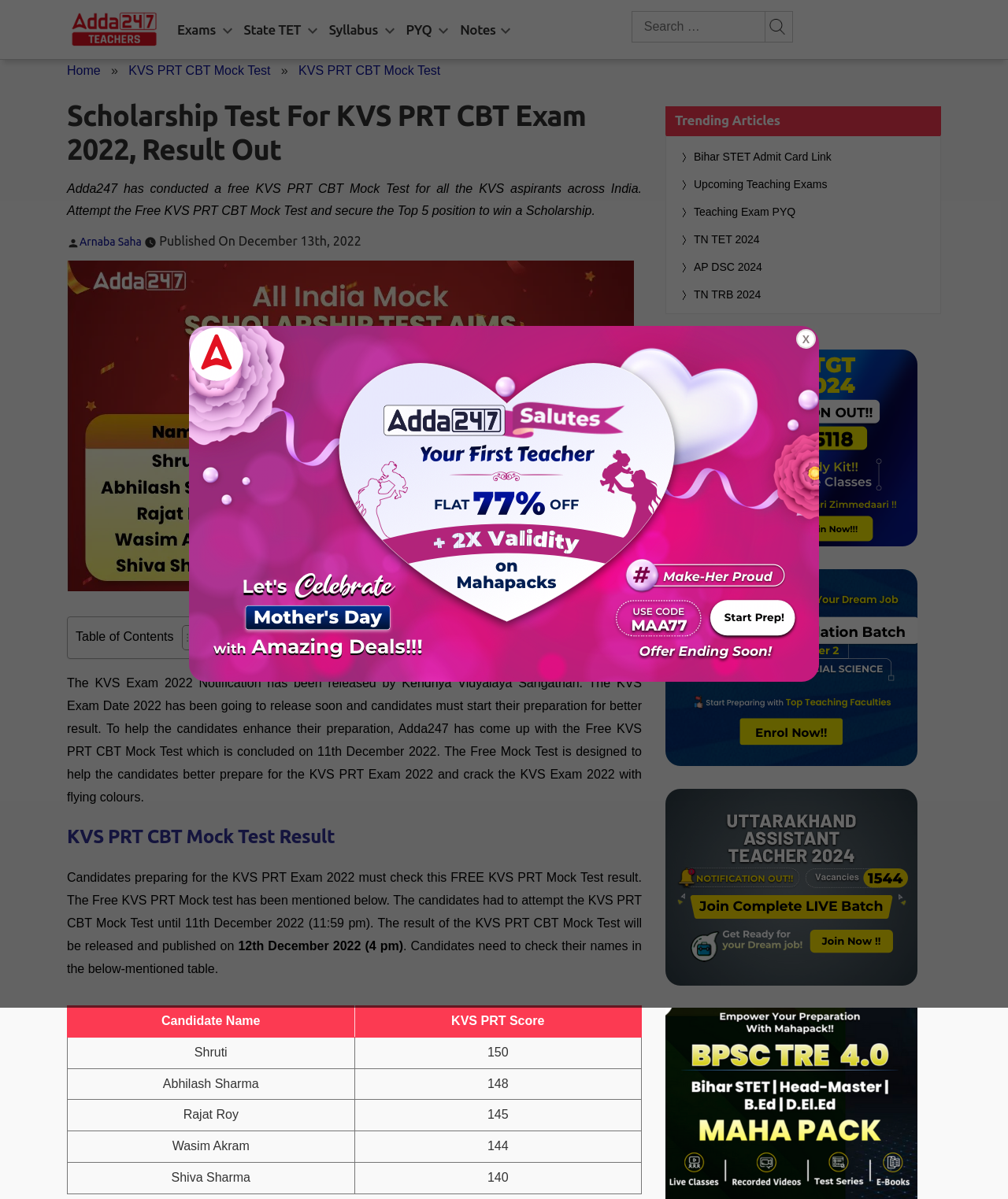Construct a comprehensive description capturing every detail on the webpage.

This webpage is about a free KVS PRT CBT Mock Test conducted by Adda247. At the top, there is a logo and a navigation menu with links to various exams, including State TET, Syllabus, PYQ, and Notes. Below the navigation menu, there is a search bar with a search button.

On the left side, there is a header section with a heading that reads "Scholarship Test For KVS PRT CBT Exam 2022, Result Out". Below the heading, there is a paragraph of text that explains the purpose of the mock test and how it can help KVS aspirants prepare for the exam. The text also mentions that the top 5 scorers will win a scholarship.

Below the paragraph, there is an image related to the KVS PRT Mock Test. On the right side of the image, there is a table of contents with links to different sections of the webpage.

The main content of the webpage is divided into several sections. The first section explains the KVS Exam 2022 Notification and the importance of preparing for the exam. The second section is about the KVS PRT CBT Mock Test Result, which was conducted from December 11th to 12th, 2022. The result of the mock test is displayed in a table format, showing the names of the top scorers and their scores.

Below the result table, there is a section titled "Trending Articles" with links to various teaching exams and related resources. On the right side of the webpage, there are several links to EMRS and other teaching exams, along with images related to these exams.

At the bottom of the webpage, there are two advertisements displayed in iframes.